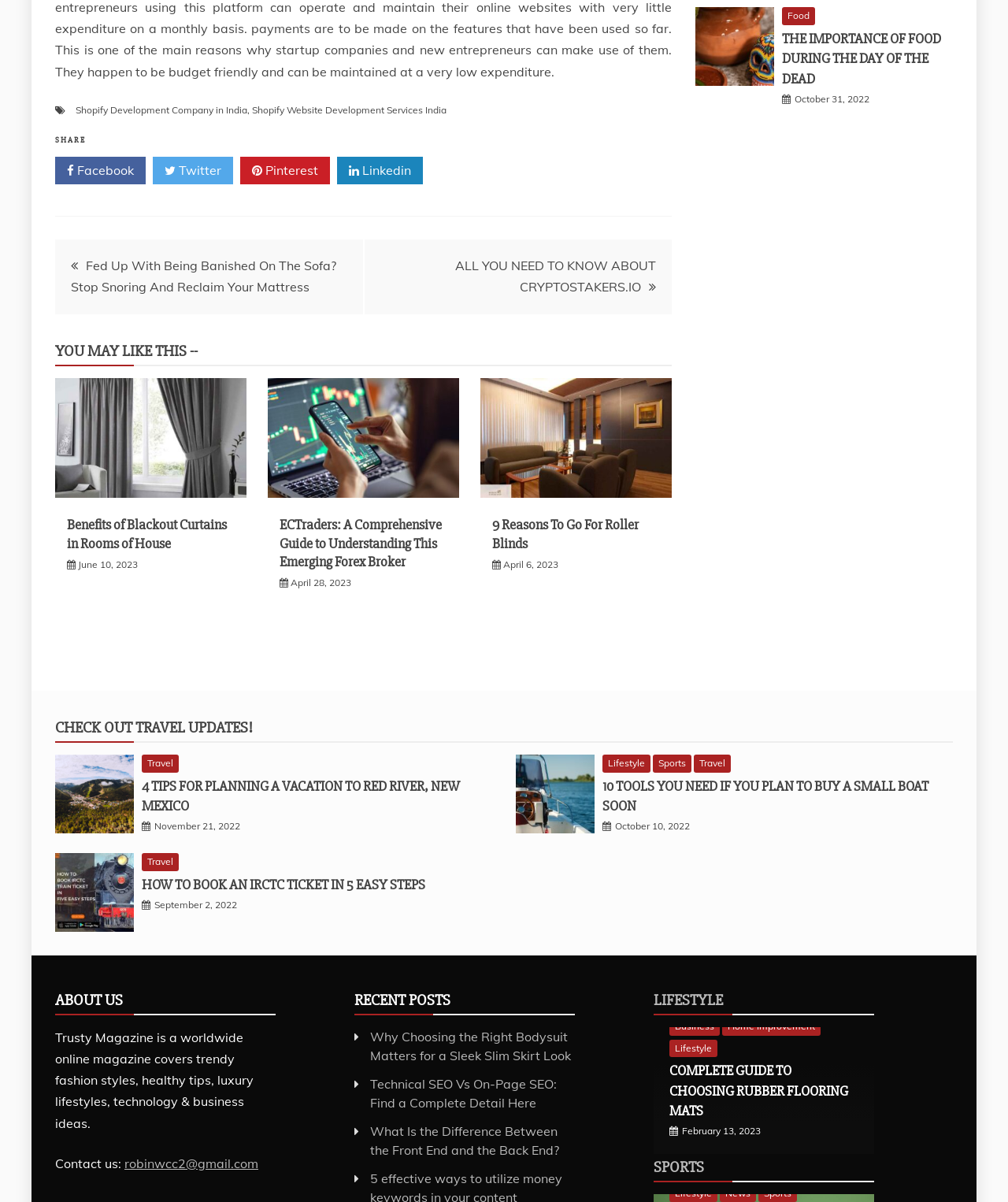Identify the bounding box coordinates of the element to click to follow this instruction: 'Check out 'Travel Updates''. Ensure the coordinates are four float values between 0 and 1, provided as [left, top, right, bottom].

[0.055, 0.597, 0.251, 0.613]